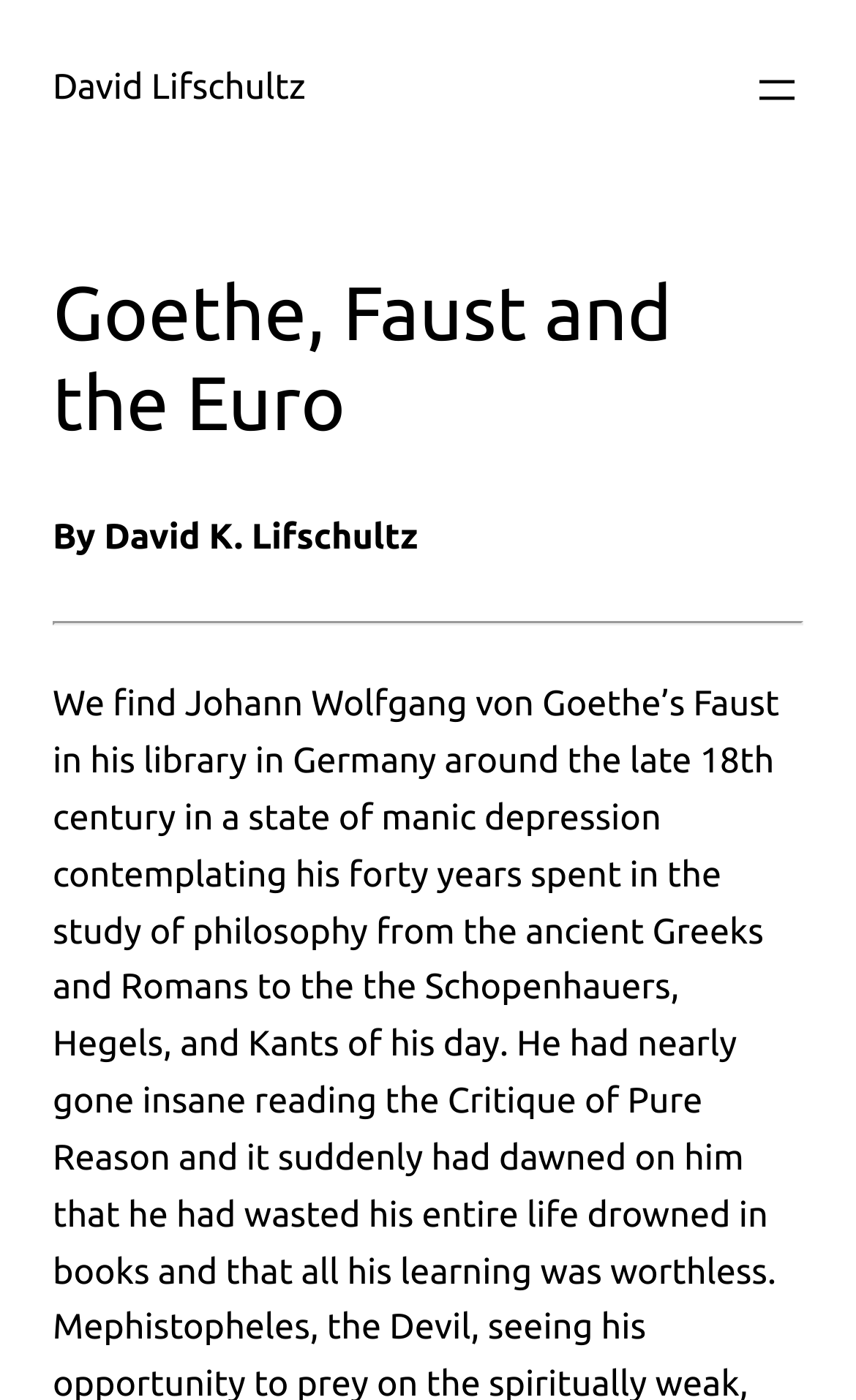Can you find and generate the webpage's heading?

Goethe, Faust and the Euro